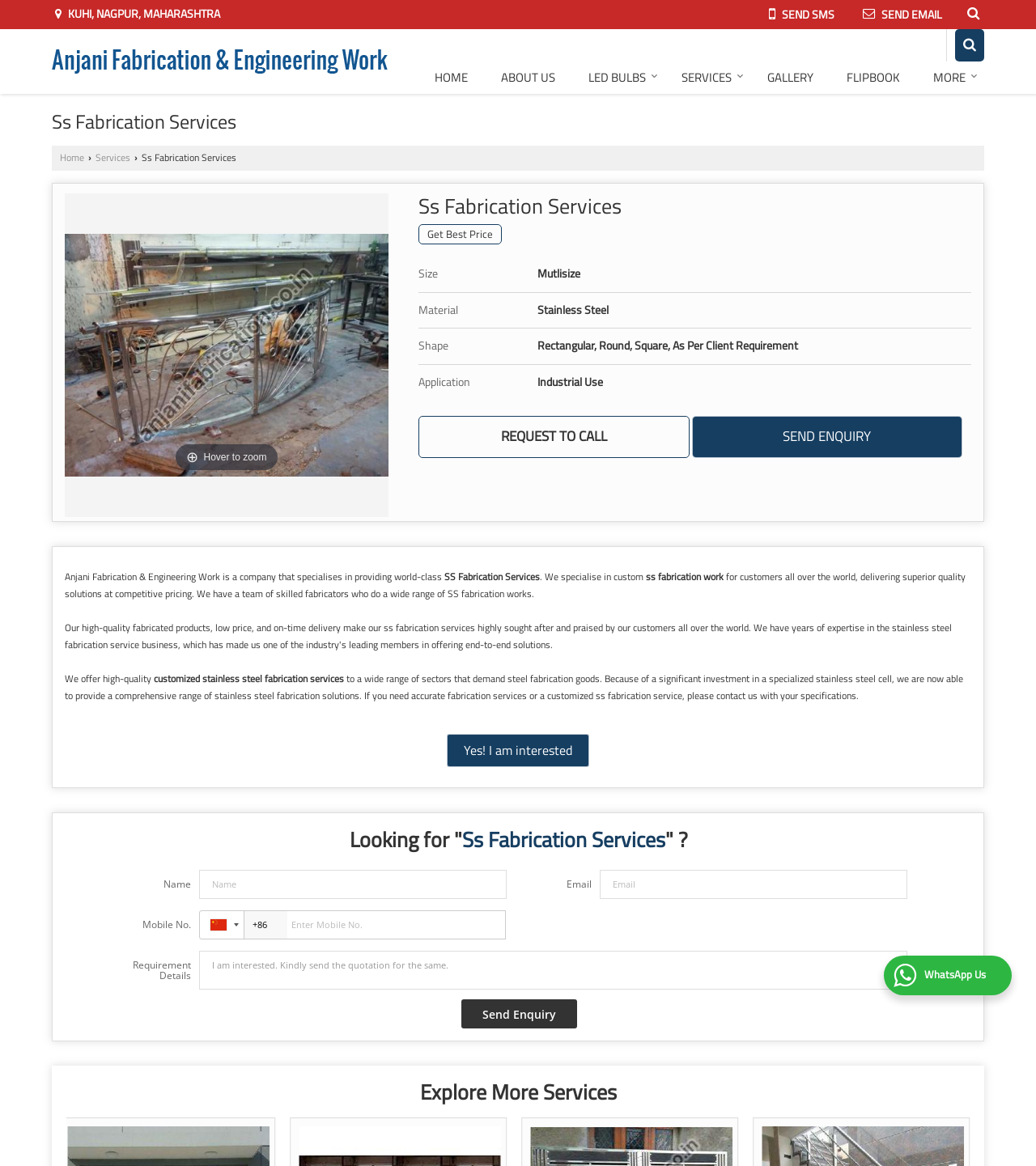Provide a brief response in the form of a single word or phrase:
What is the company name?

Anjani Fabrication & Engineering Work